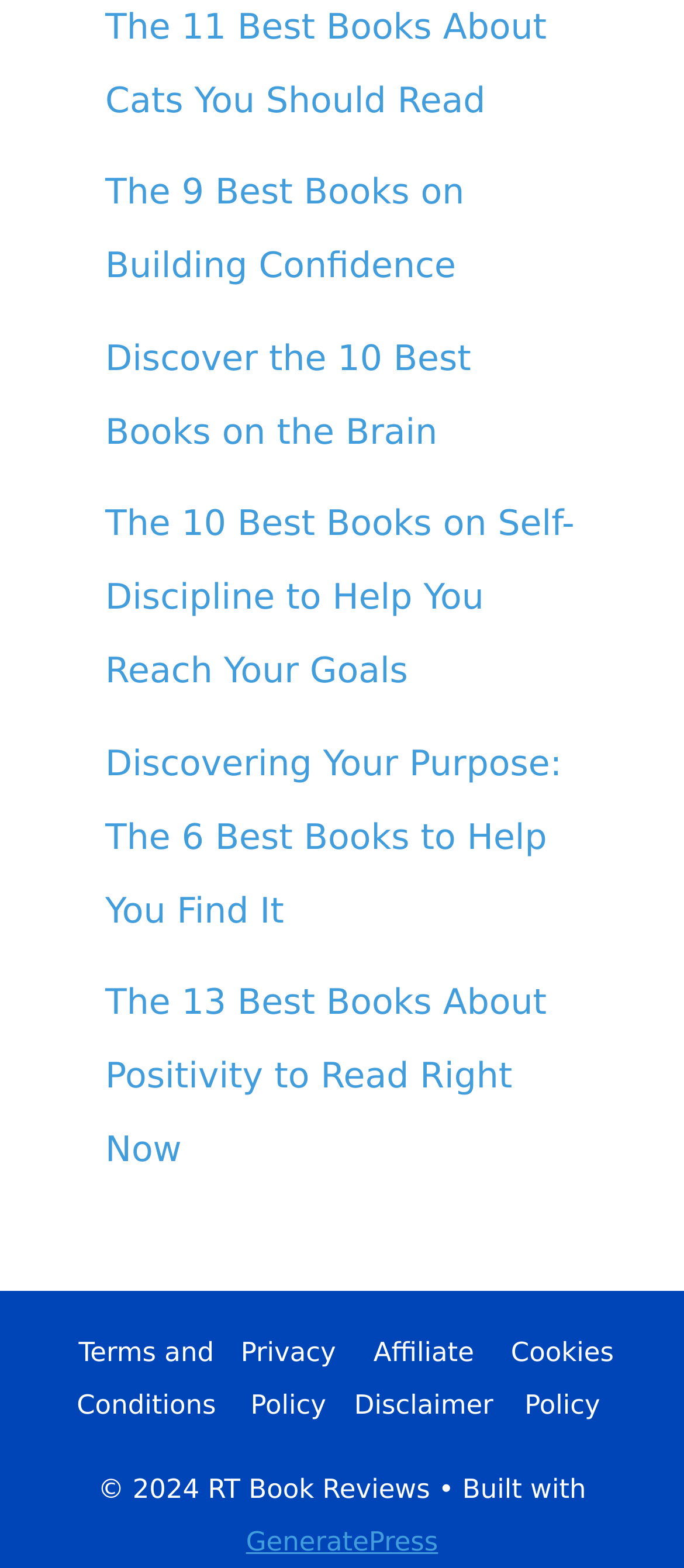Determine the bounding box coordinates for the HTML element described here: "About MacMost".

None